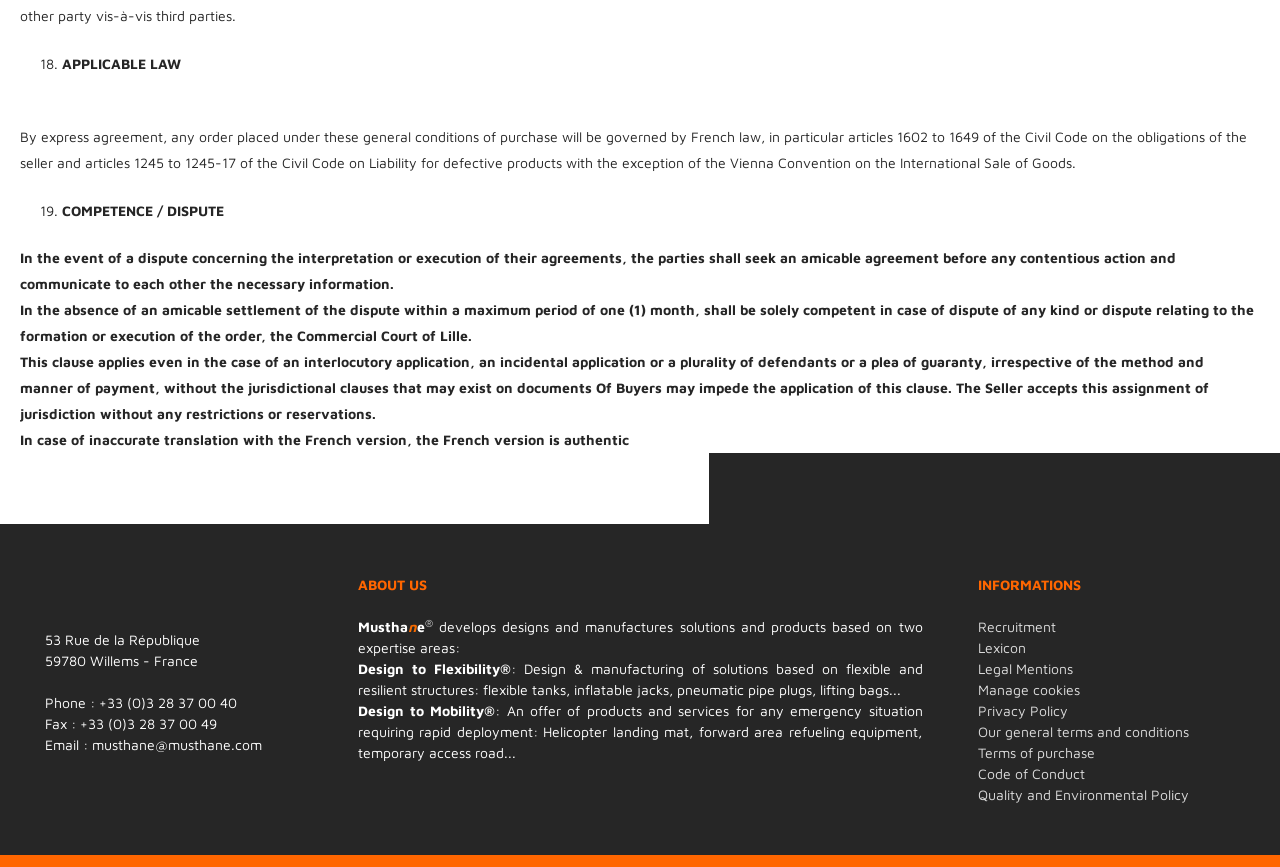Show the bounding box coordinates of the element that should be clicked to complete the task: "Read the 'Legal Mentions'".

[0.764, 0.761, 0.838, 0.781]